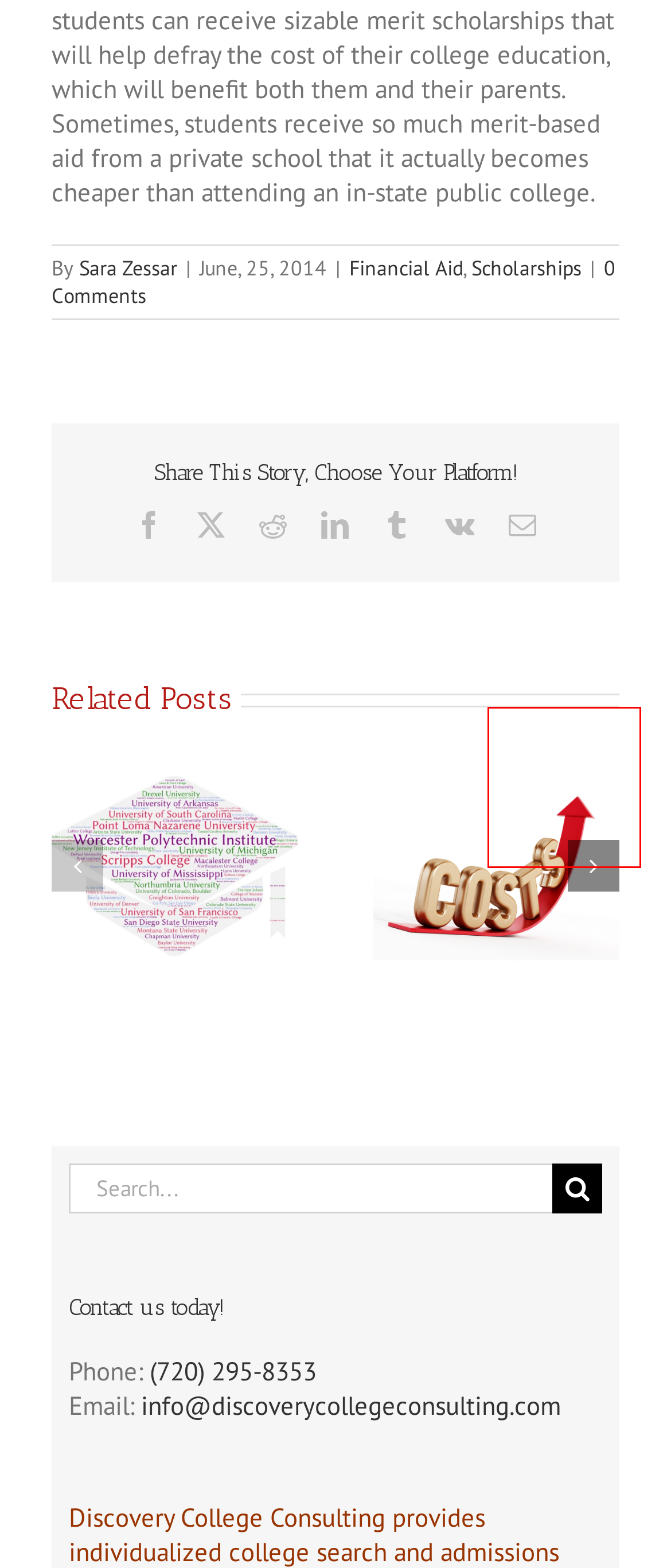You are presented with a screenshot of a webpage that includes a red bounding box around an element. Determine which webpage description best matches the page that results from clicking the element within the red bounding box. Here are the candidates:
A. Salt Lake City college consultant on rising college costs and loans
B. Denver college consultant reports students' admissions outcomes.
C. Discovery College Consulting - Discovery College Consulting
D. Denver college consultant on colleges' responses to FAFSA delays
E. Denver college consultant gives advice on helping kids with applications
F. Denver college consultant explains changes to the new FAFSA
G. Financial Aid Archives - Discovery College Consulting
H. Denver college consultant encourages students to read over the summer

D